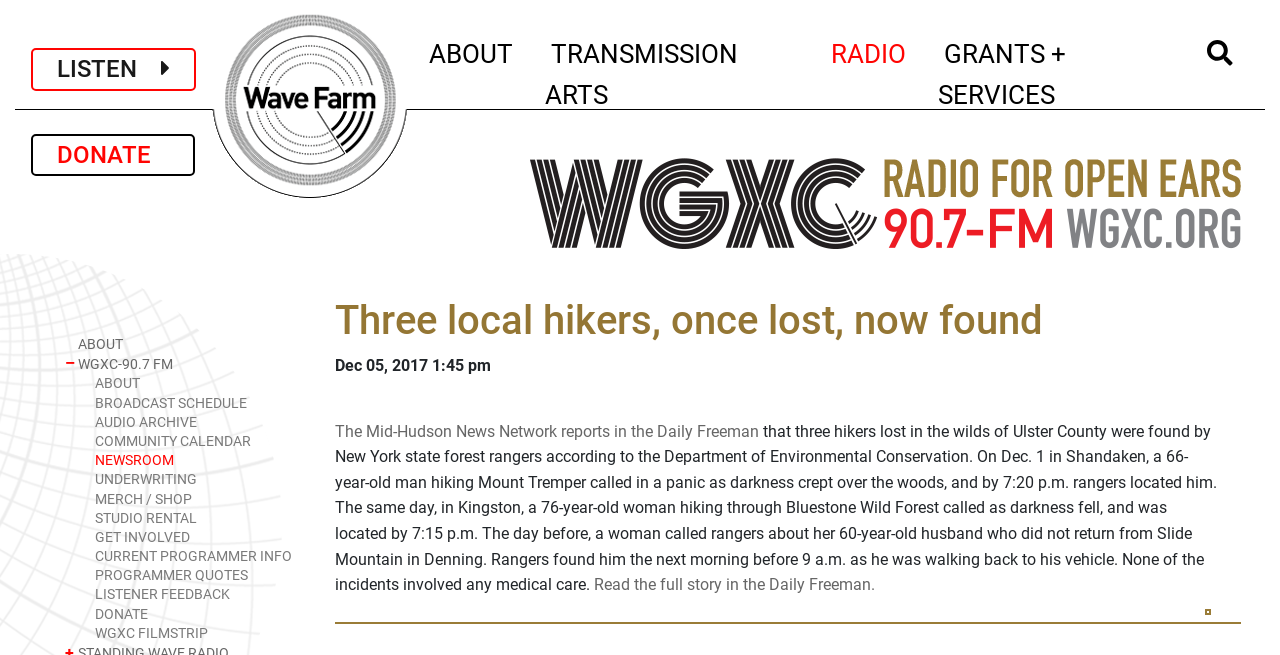Generate a comprehensive description of the contents of the webpage.

The webpage is about Wave Farm, a radio station, and features a news article about three local hikers who were lost and then found. At the top left, there are two links, "LISTEN" and "DONATE", followed by a link to the Wave Farm website with an accompanying image of the Wave Farm logo. 

To the right of the logo, there is a navigation menu with five links: "ABOUT", "TRANSMISSION ARTS", "RADIO", "GRANTS + SERVICES", and an unnamed link. Each of these links has a dropdown menu with additional links.

Below the navigation menu, there is a large image that takes up most of the width of the page. 

The main content of the page is a news article with the title "Three local hikers, once lost, now found". The article is dated December 5, 2017, and reports on three separate incidents of hikers getting lost in Ulster County and being found by New York state forest rangers. The article provides details on each incident, including the locations and times of the rescues.

At the bottom of the article, there is a link to read the full story in the Daily Freeman.